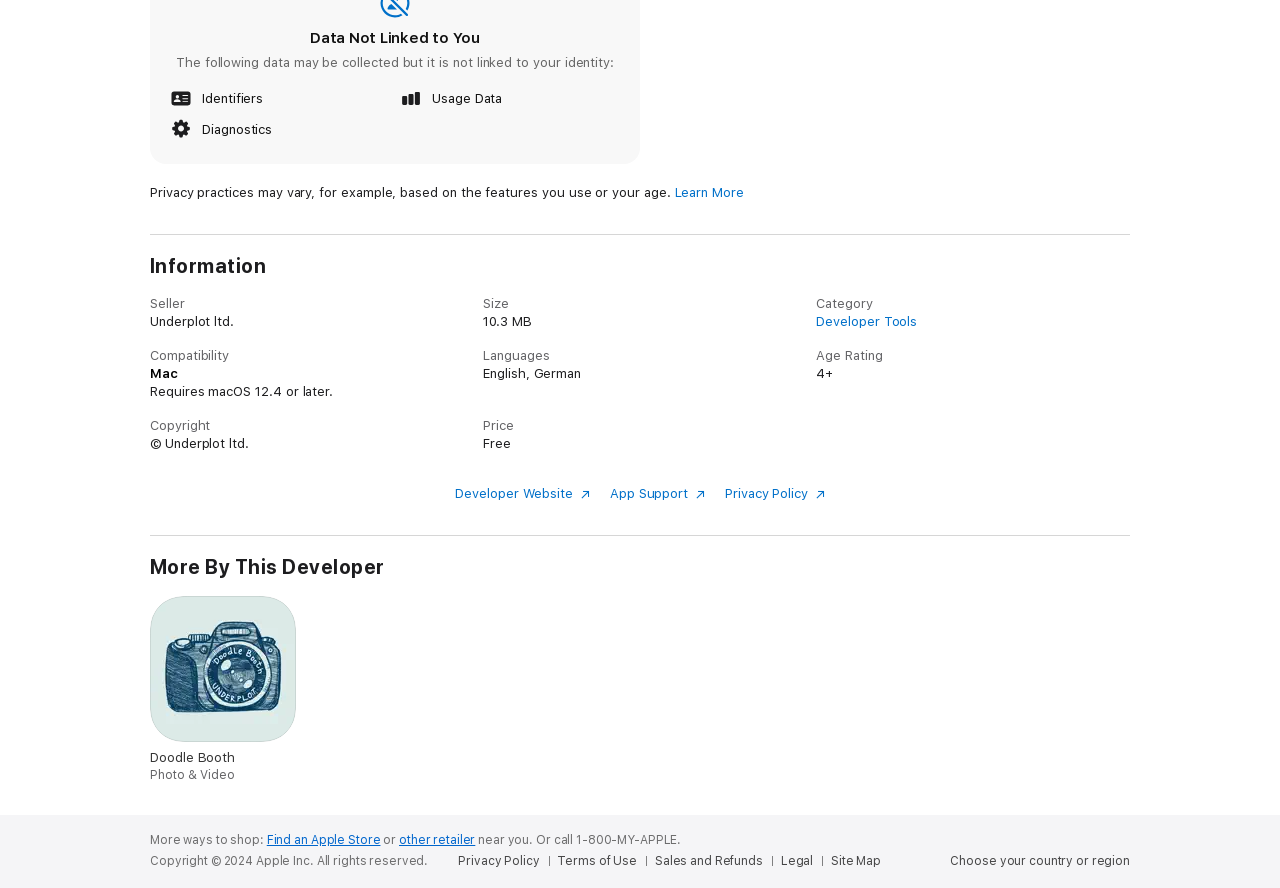Find the bounding box coordinates of the element to click in order to complete this instruction: "Learn more about privacy practices". The bounding box coordinates must be four float numbers between 0 and 1, denoted as [left, top, right, bottom].

[0.527, 0.208, 0.581, 0.225]